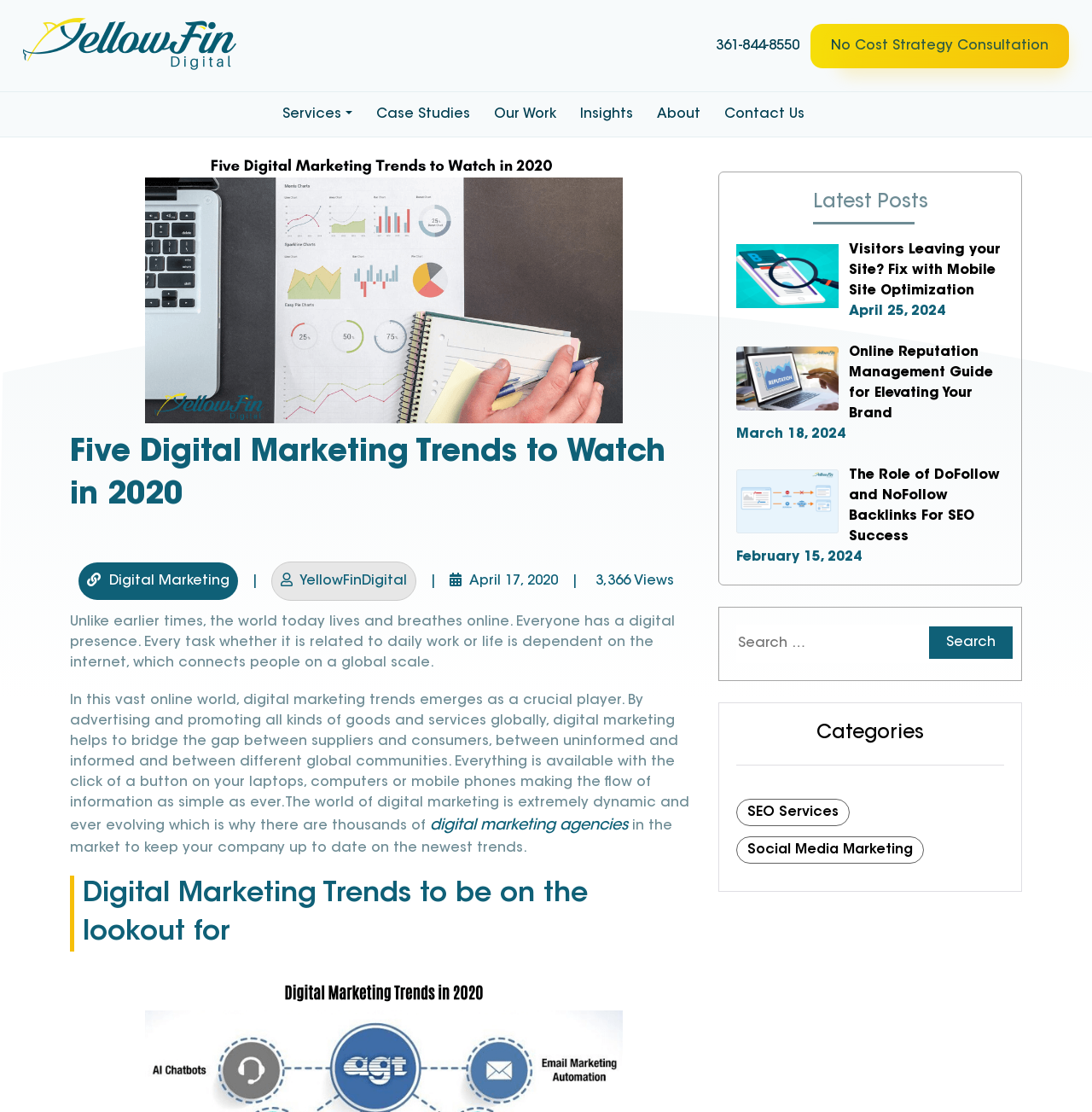What is the category of the post '14 Reasons Visitors Leave Your Site and How To Fix Them'?
Please respond to the question with a detailed and thorough explanation.

The category of the post is not explicitly mentioned, but based on the content of the post, it can be inferred that it belongs to the category of SEO Services, which is one of the categories listed in the webpage.